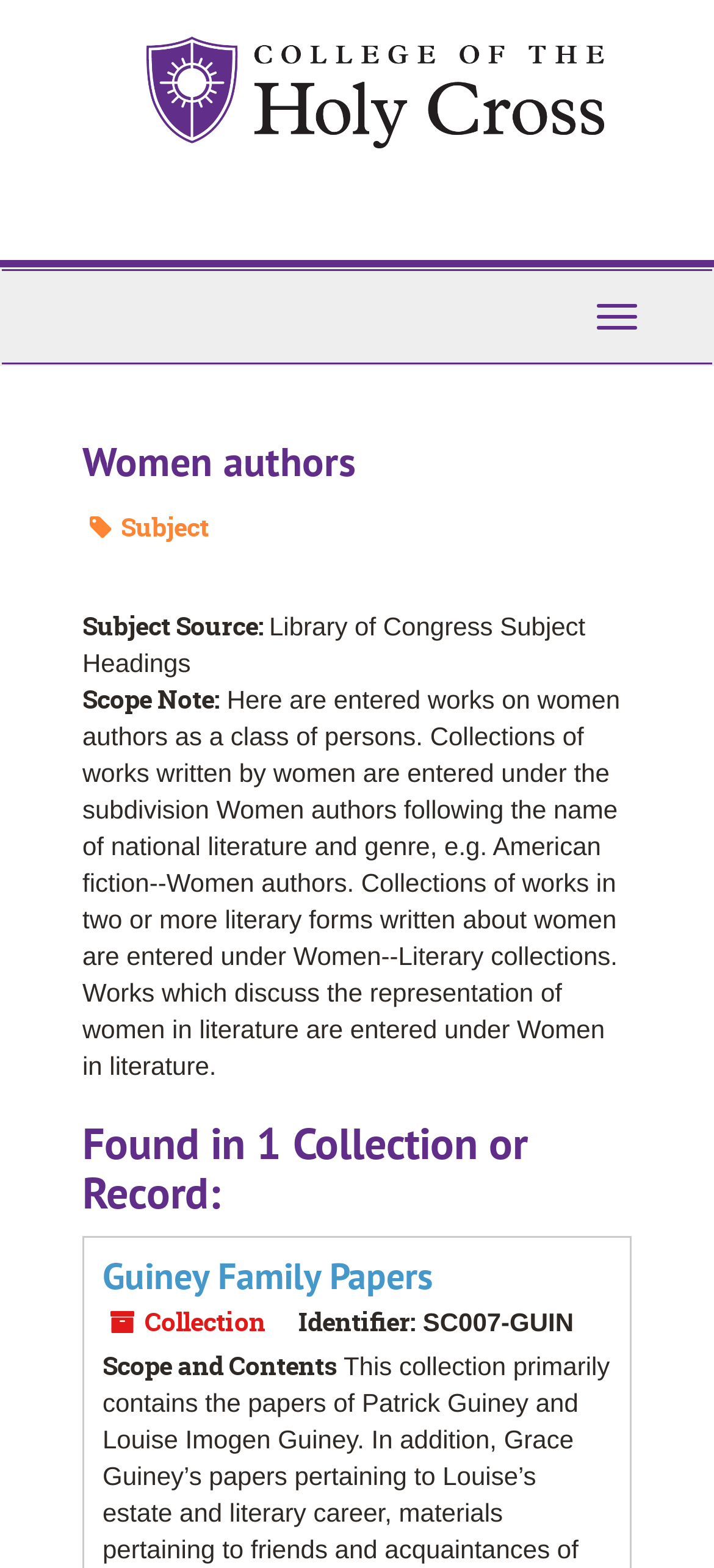Using the information shown in the image, answer the question with as much detail as possible: What is the identifier of the Guiney Family Papers?

The identifier of the Guiney Family Papers can be found in the bottom of the webpage, where it is written as 'Identifier:' followed by 'SC007-GUIN'.